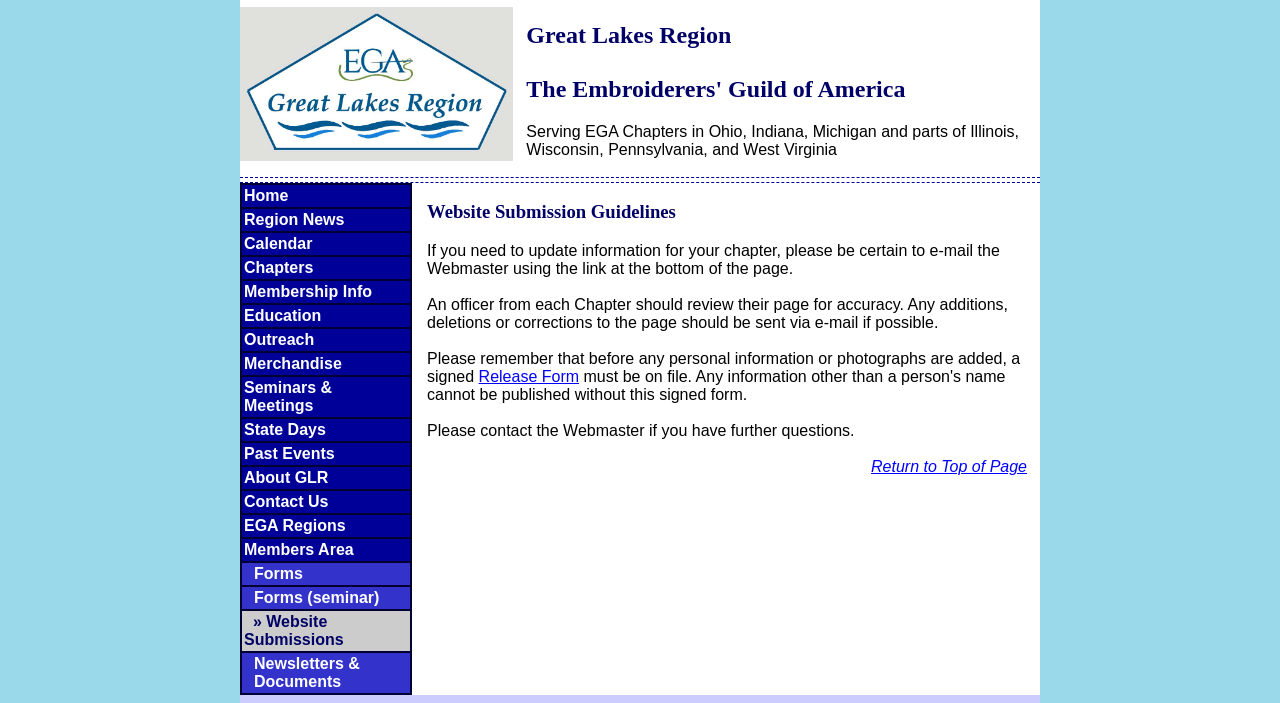Given the description Home, predict the bounding box coordinates of the UI element. Ensure the coordinates are in the format (top-left x, top-left y, bottom-right x, bottom-right y) and all values are between 0 and 1.

[0.188, 0.261, 0.321, 0.296]